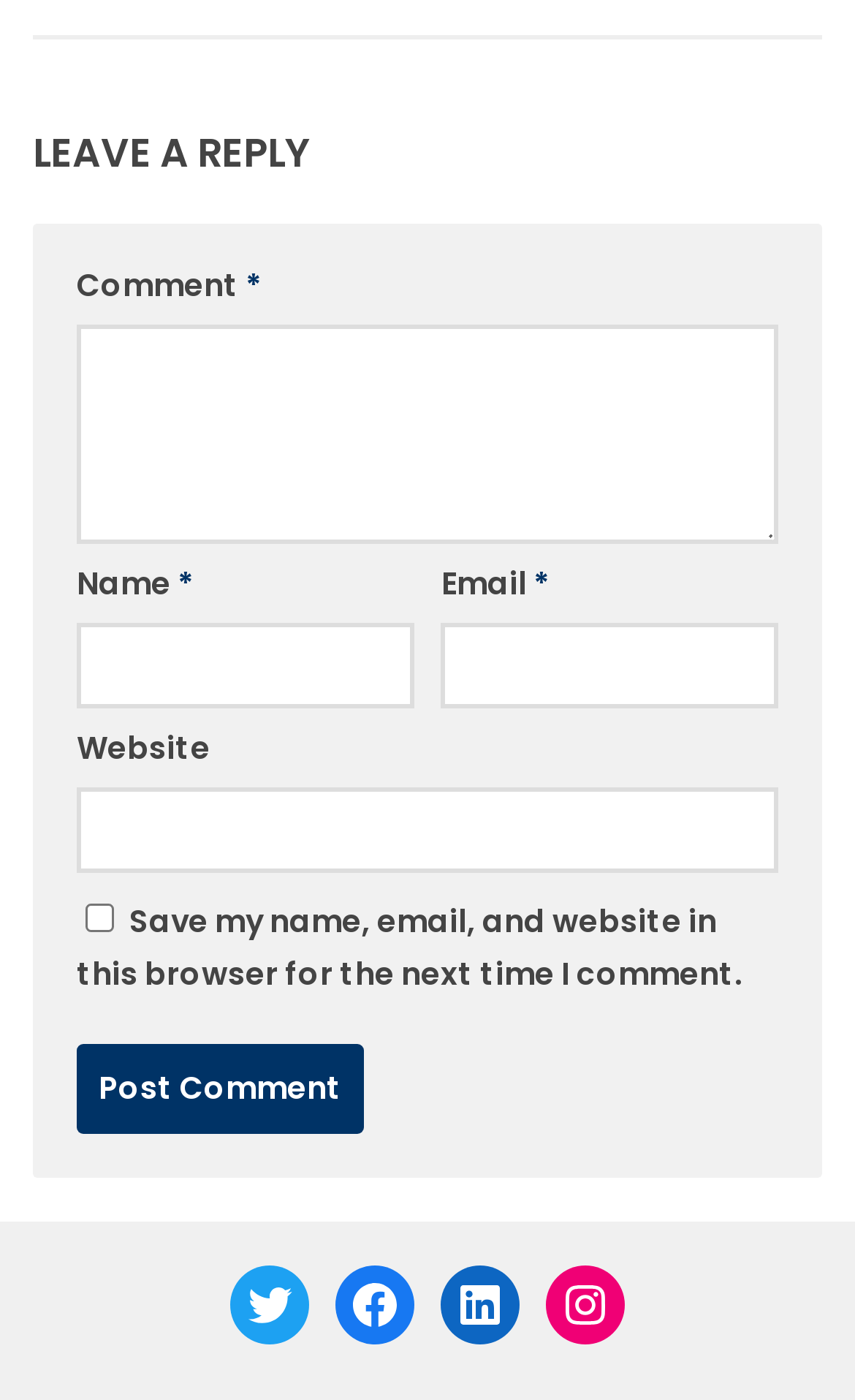Find the bounding box coordinates for the area you need to click to carry out the instruction: "Input your email". The coordinates should be four float numbers between 0 and 1, indicated as [left, top, right, bottom].

[0.516, 0.445, 0.91, 0.506]